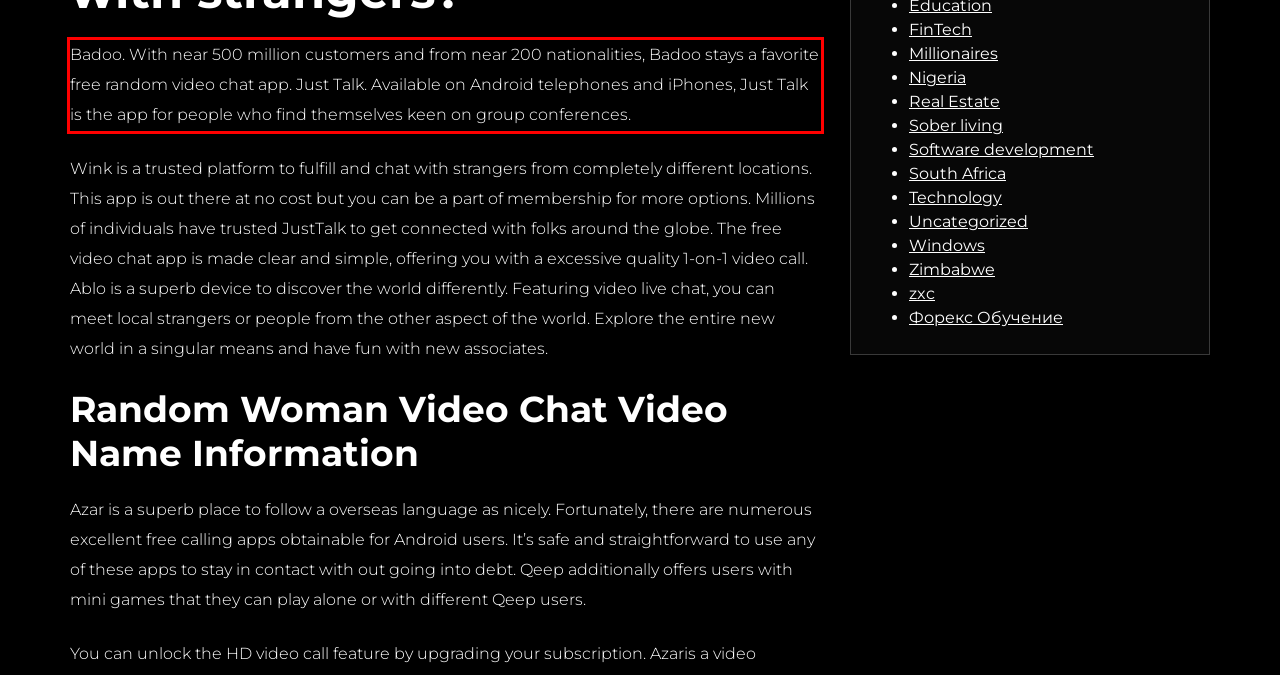Please analyze the provided webpage screenshot and perform OCR to extract the text content from the red rectangle bounding box.

Badoo. With near 500 million customers and from near 200 nationalities, Badoo stays a favorite free random video chat app. Just Talk. Available on Android telephones and iPhones, Just Talk is the app for people who find themselves keen on group conferences.